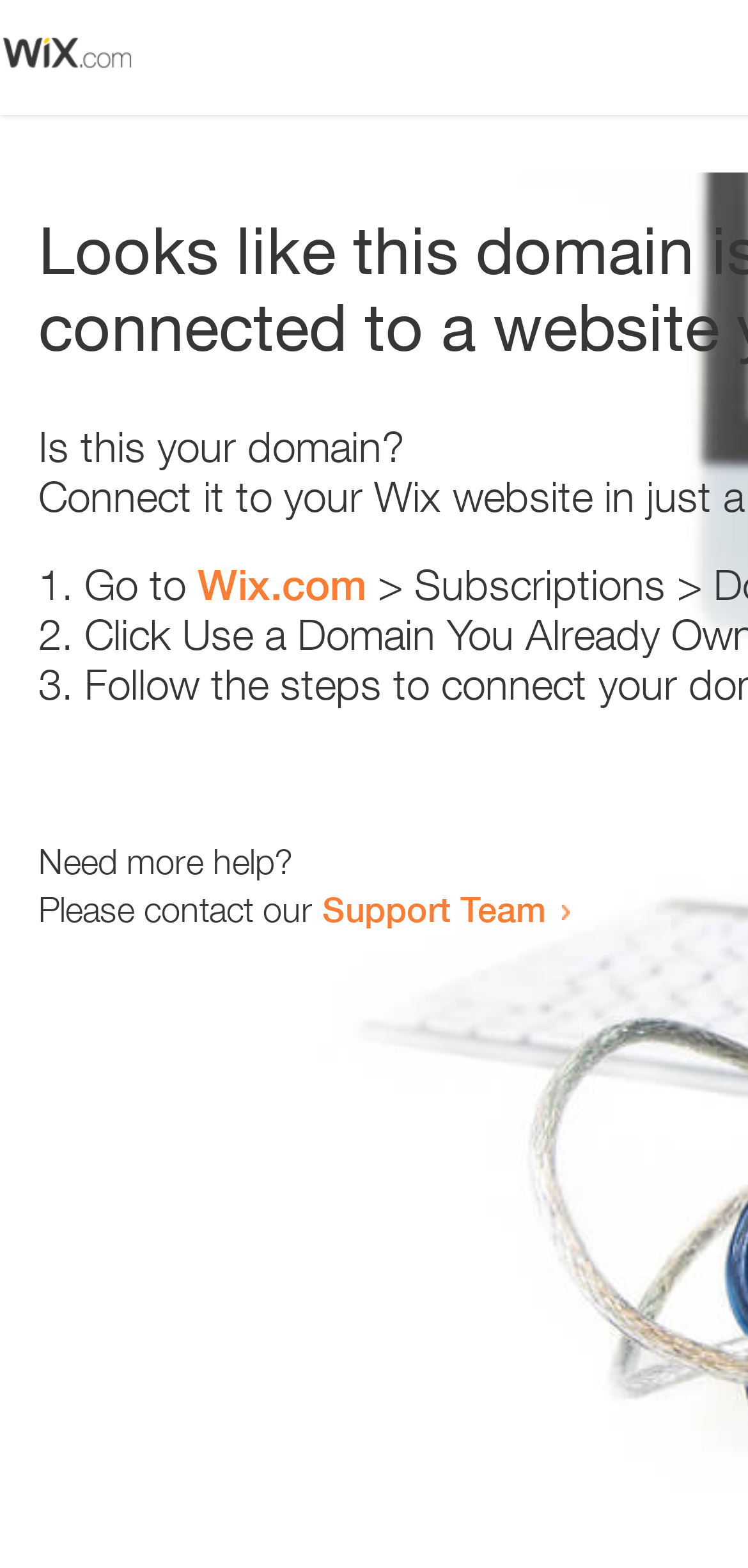Refer to the image and provide a thorough answer to this question:
What is the first step to take?

The list marker '1.' is followed by the text 'Go to' and a link to 'Wix.com', indicating that the first step is to go to Wix.com.